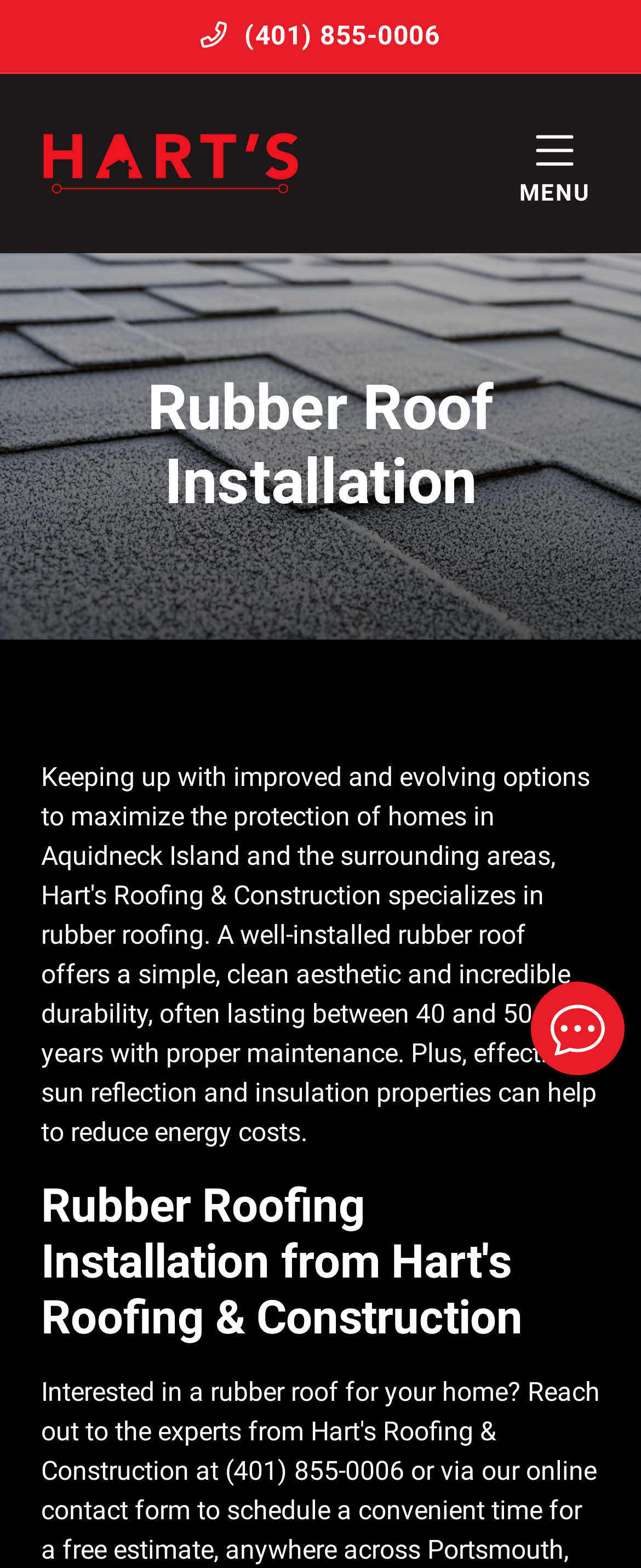Elaborate on the different components and information displayed on the webpage.

The webpage is about Hart's Roofing & Construction, a licensed roofing provider in Rhode Island communities. At the top-left corner, there is a logo image with a link to the homepage. Next to the logo, there is a primary navigation menu with a mobile menu open button on the right side, which is accompanied by a "MENU" text and a menu icon image. 

Below the navigation menu, there is a prominent heading that reads "Rubber Roof Installation" in a large font size. Further down, there is another heading that provides more information about the company's rubber roofing installation services. 

On the top-right corner, there is a link to contact the company with a phone number "(401) 855-0006". At the bottom-right corner, there is a chat bubble with dots image, which is a button that likely opens a chat window.